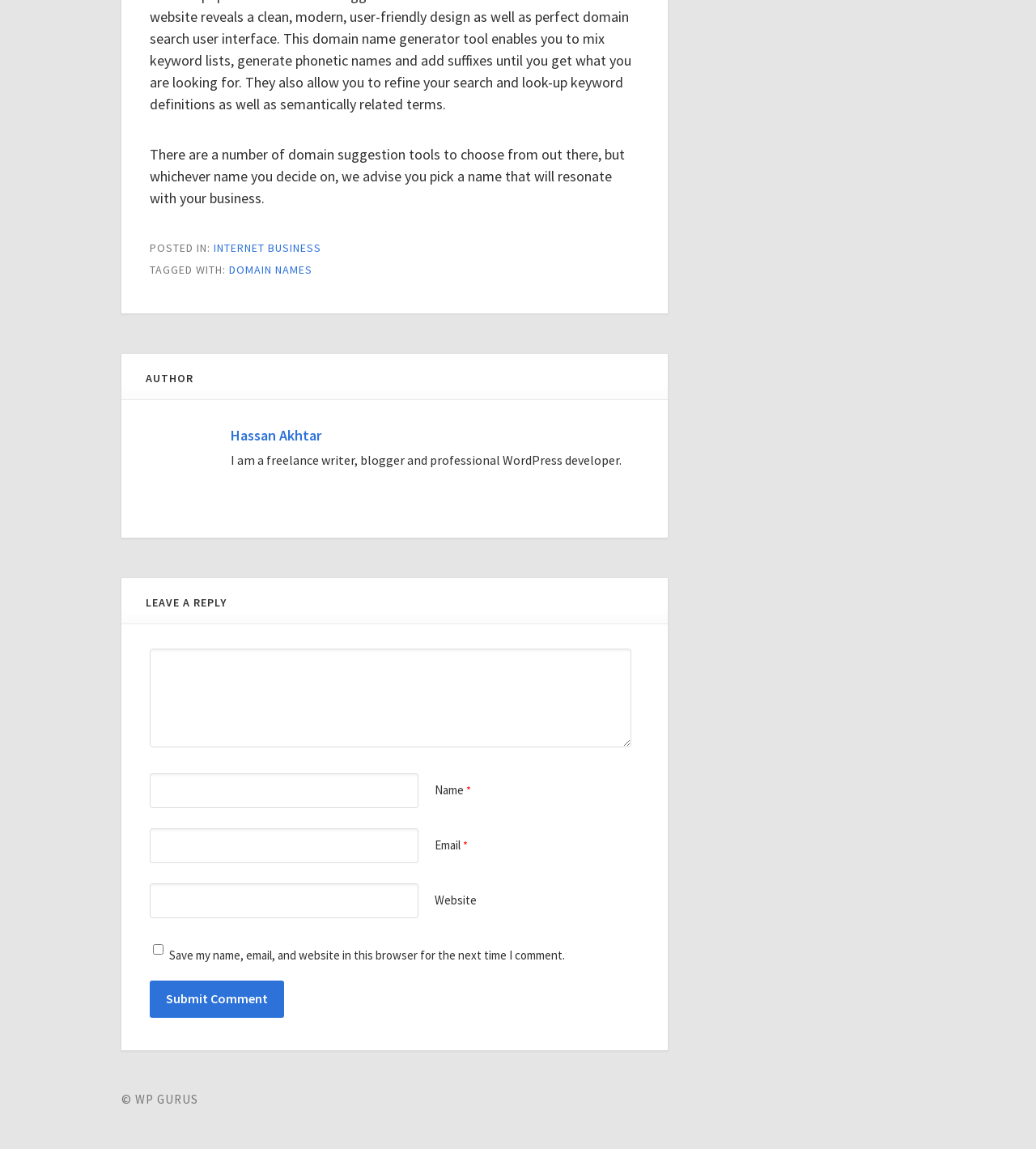What is the category of the post?
Please provide a single word or phrase as the answer based on the screenshot.

INTERNET BUSINESS